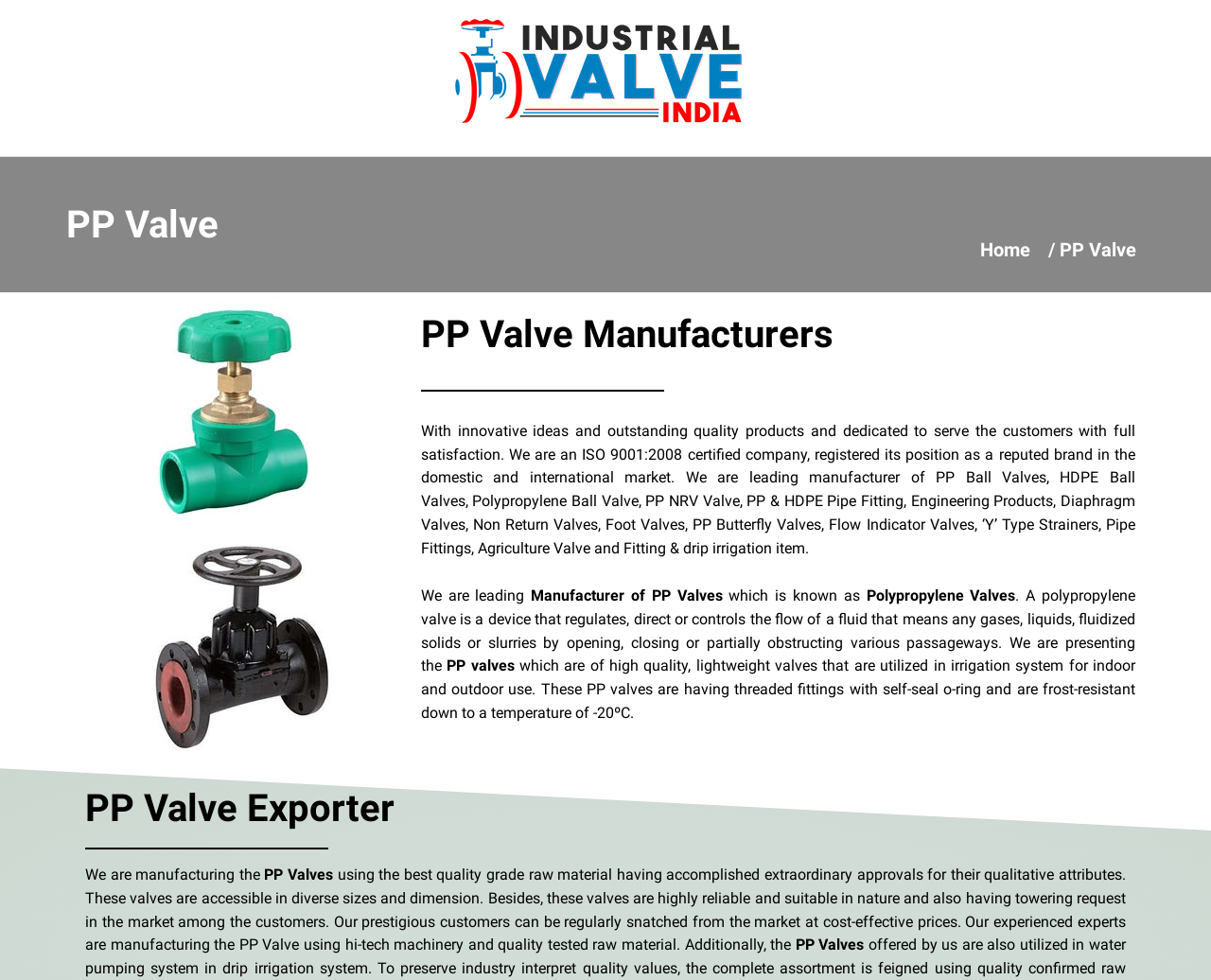Using the format (top-left x, top-left y, bottom-right x, bottom-right y), provide the bounding box coordinates for the described UI element. All values should be floating point numbers between 0 and 1: PP Valve Manufacturers

[0.347, 0.318, 0.688, 0.364]